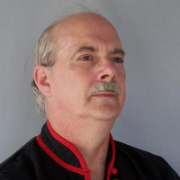How many decades has Phillip Starr spent teaching?
Make sure to answer the question with a detailed and comprehensive explanation.

The caption states that Phillip Starr has spent over five decades teaching, which indicates his extensive experience in martial arts.